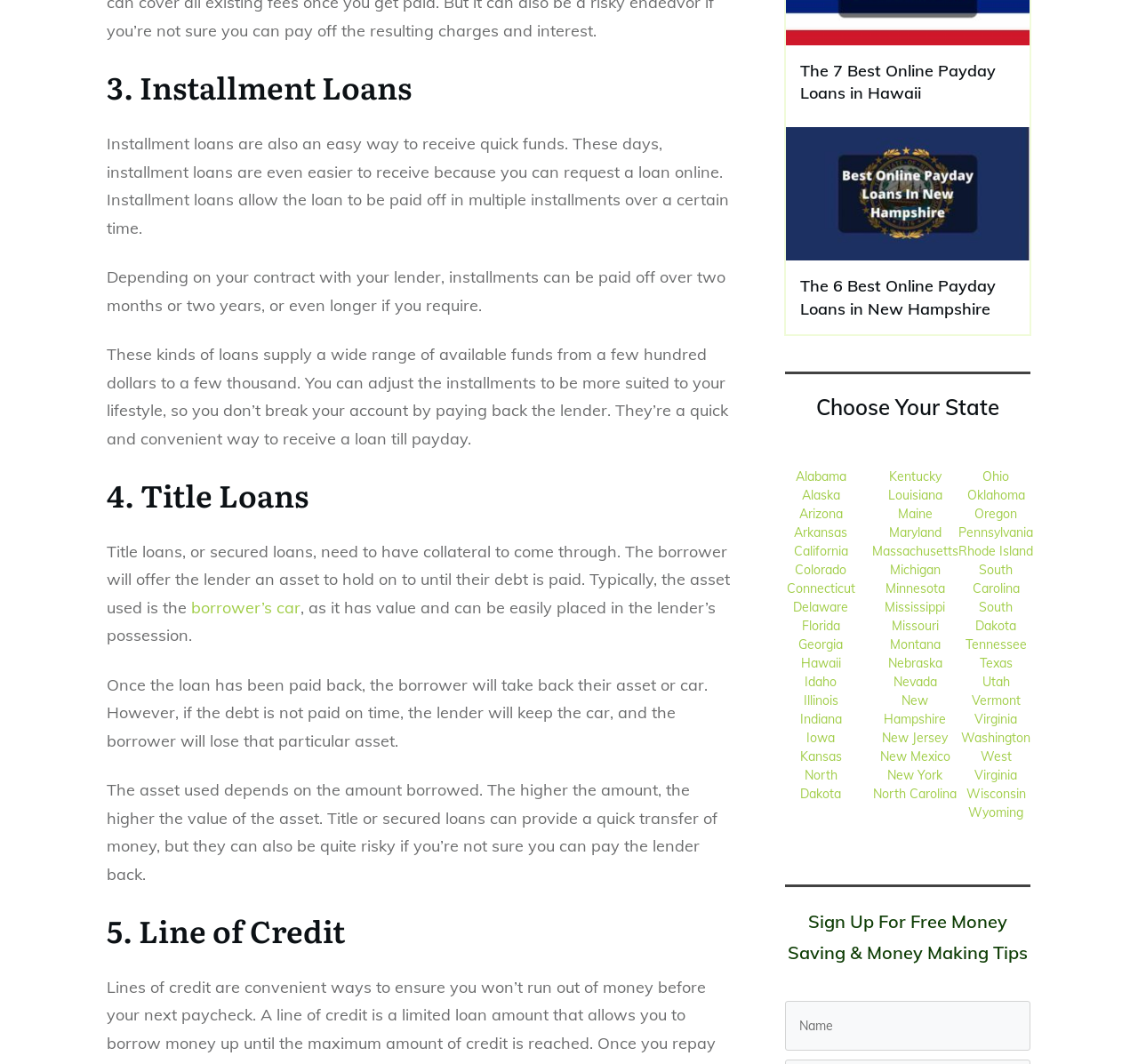Please find the bounding box coordinates (top-left x, top-left y, bottom-right x, bottom-right y) in the screenshot for the UI element described as follows: North Dakota

[0.703, 0.721, 0.739, 0.754]